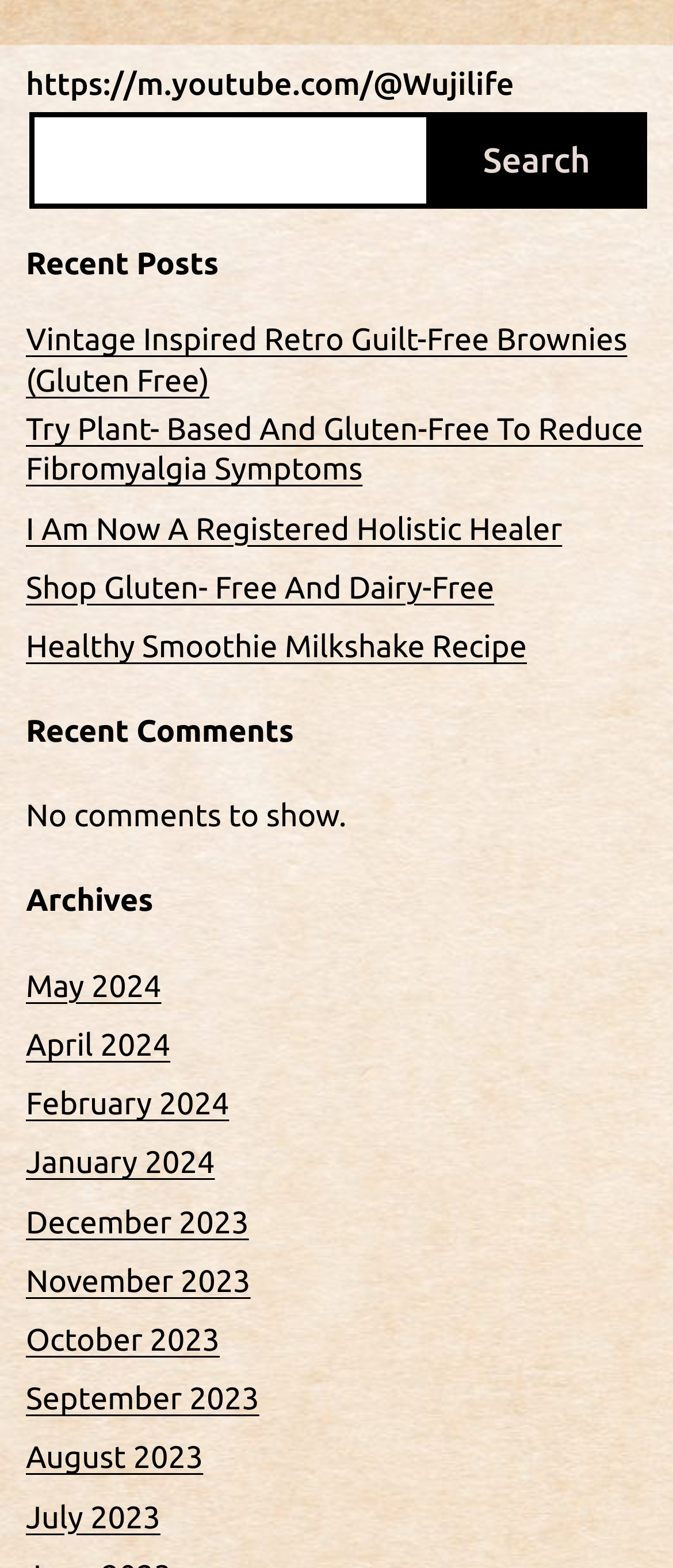Could you indicate the bounding box coordinates of the region to click in order to complete this instruction: "Search for a topic".

[0.044, 0.071, 0.641, 0.134]